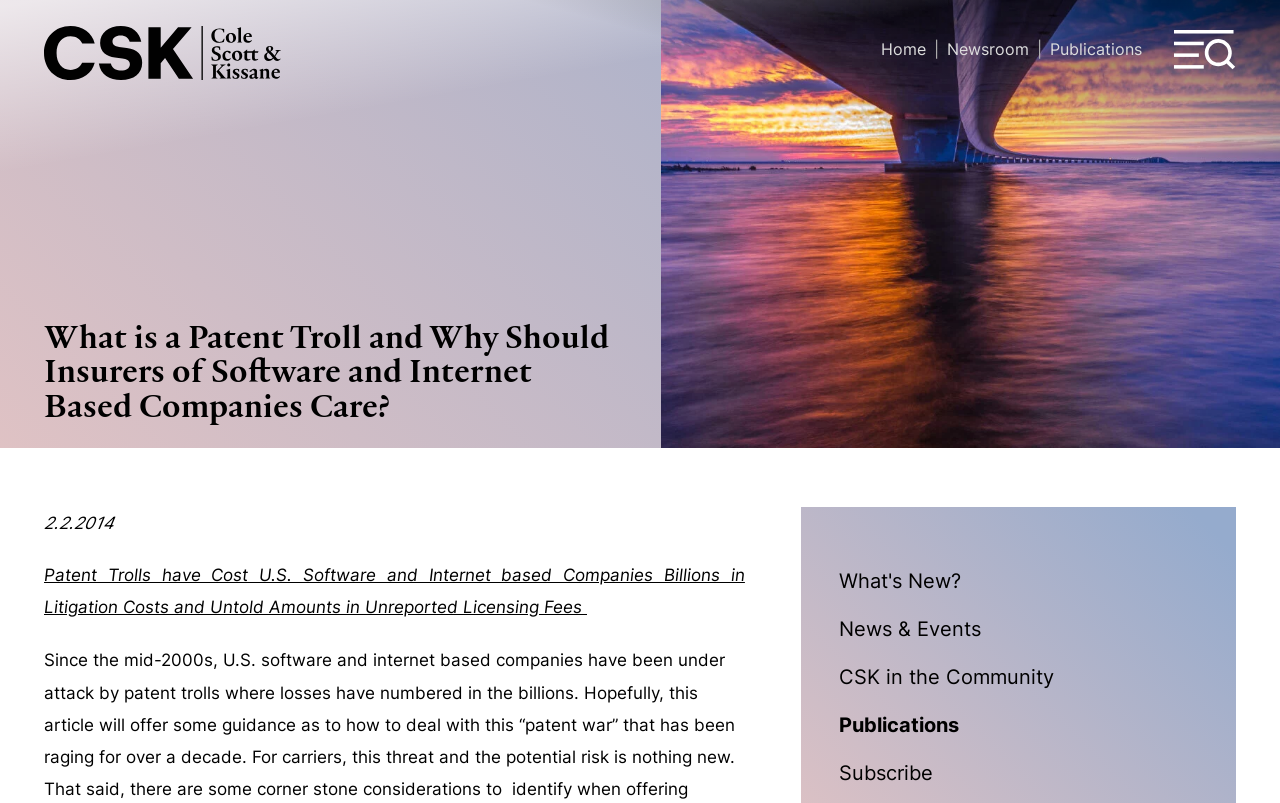Identify the bounding box coordinates for the UI element mentioned here: "What's New?". Provide the coordinates as four float values between 0 and 1, i.e., [left, top, right, bottom].

[0.656, 0.708, 0.751, 0.739]